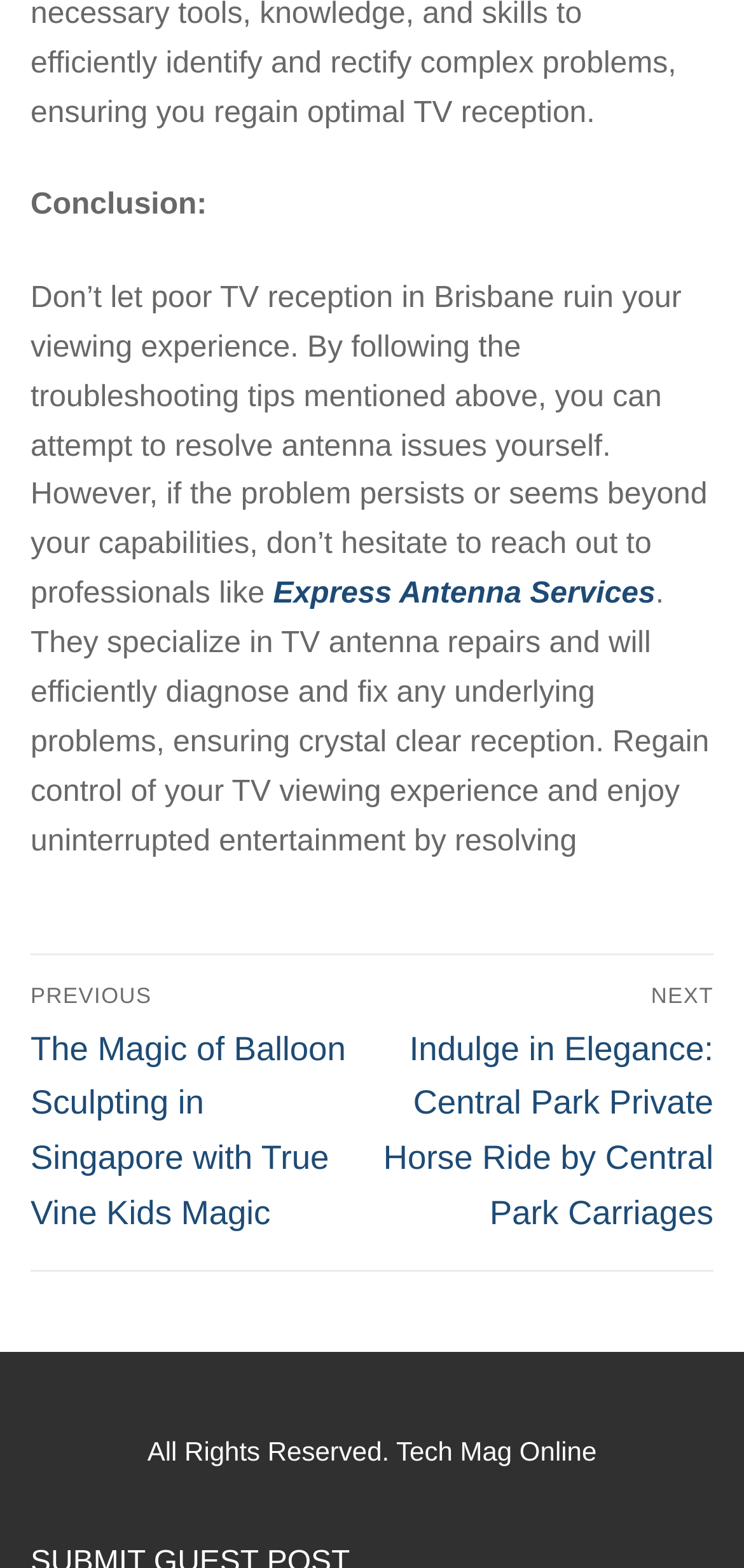Provide a single word or phrase answer to the question: 
What is the topic of the next post?

Central Park Private Horse Ride